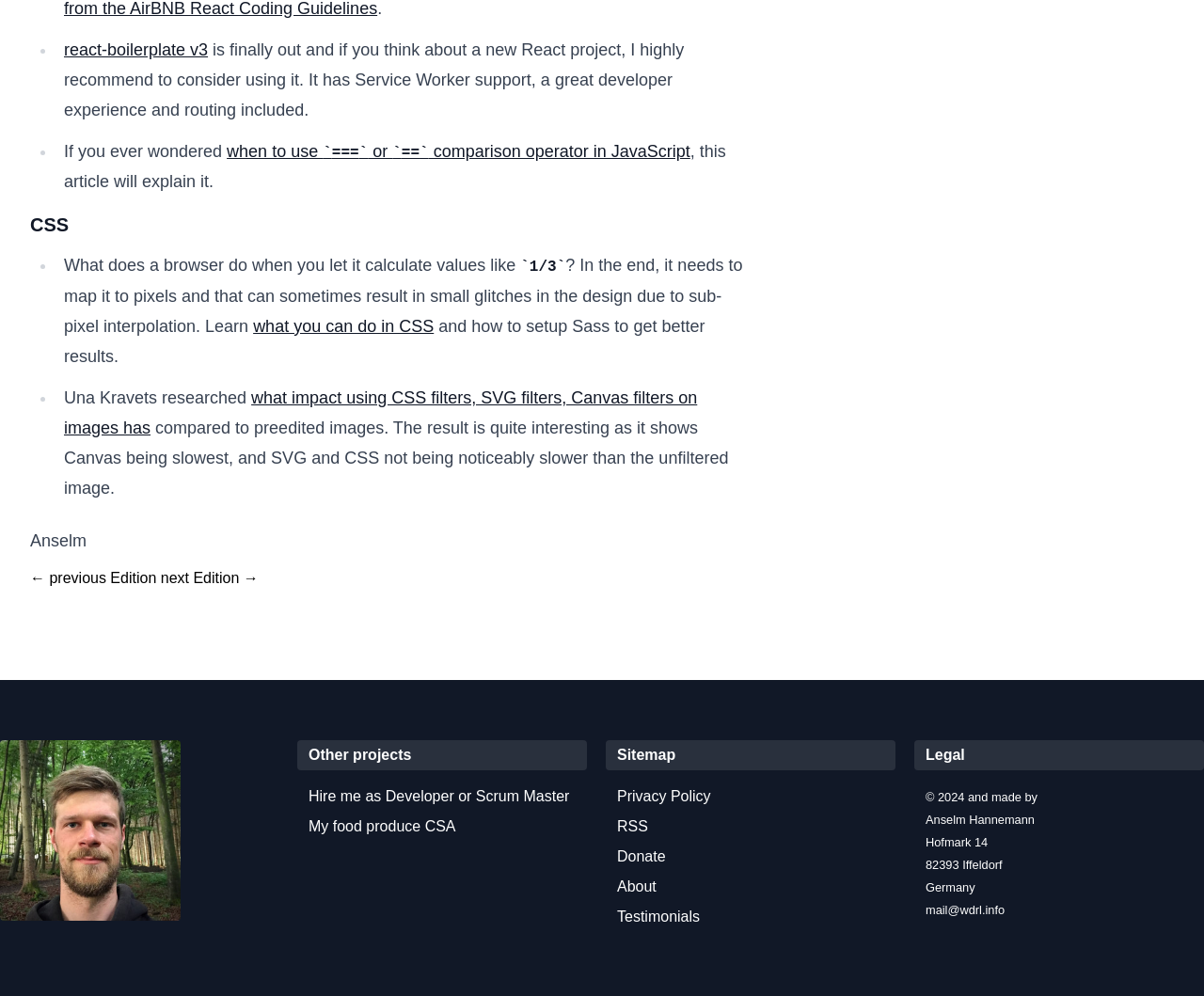Please answer the following question using a single word or phrase: What is the topic of the first article?

React Boilerplate